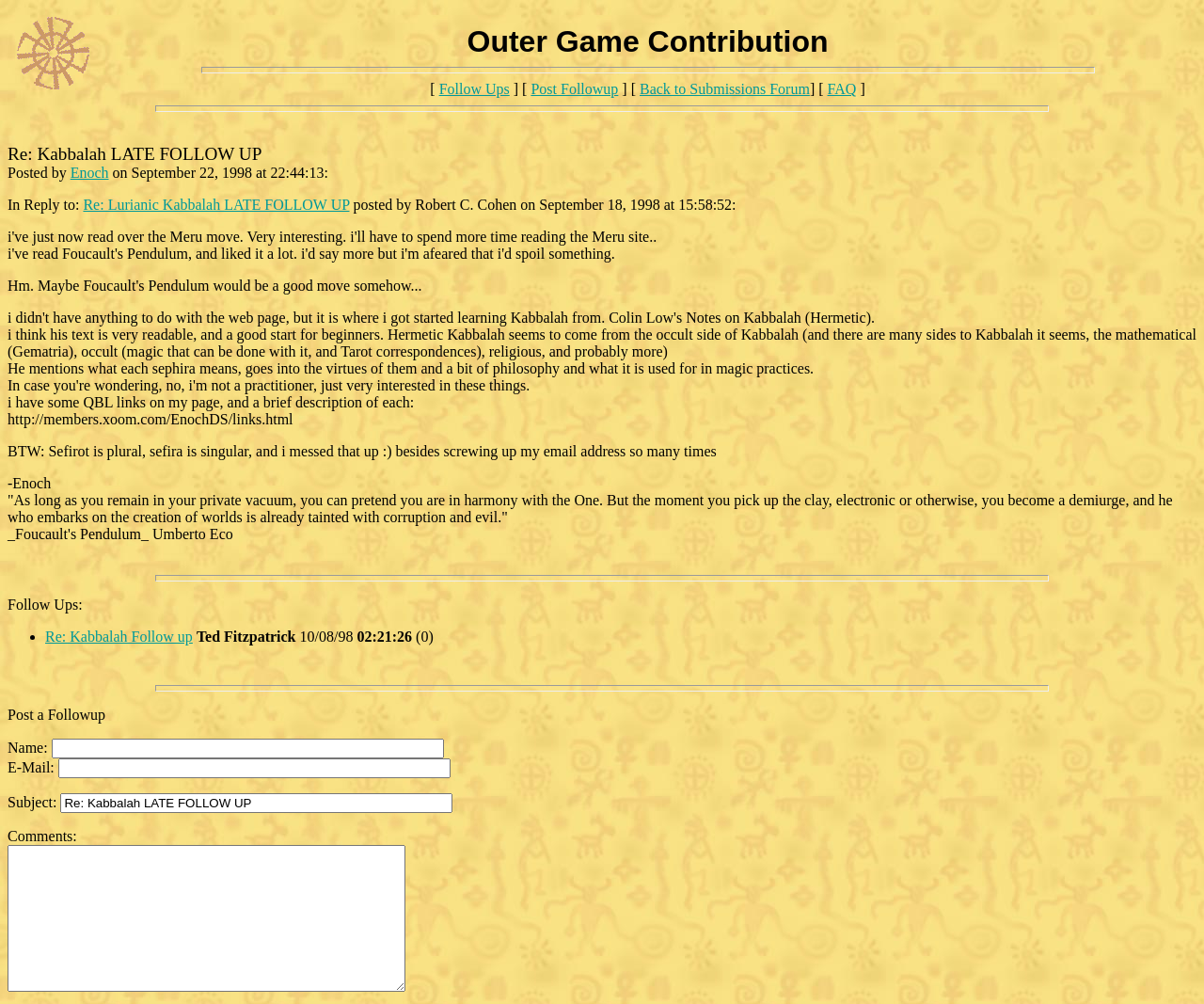Determine the bounding box coordinates of the region to click in order to accomplish the following instruction: "Click on 'Post a Followup' button". Provide the coordinates as four float numbers between 0 and 1, specifically [left, top, right, bottom].

[0.006, 0.704, 0.088, 0.72]